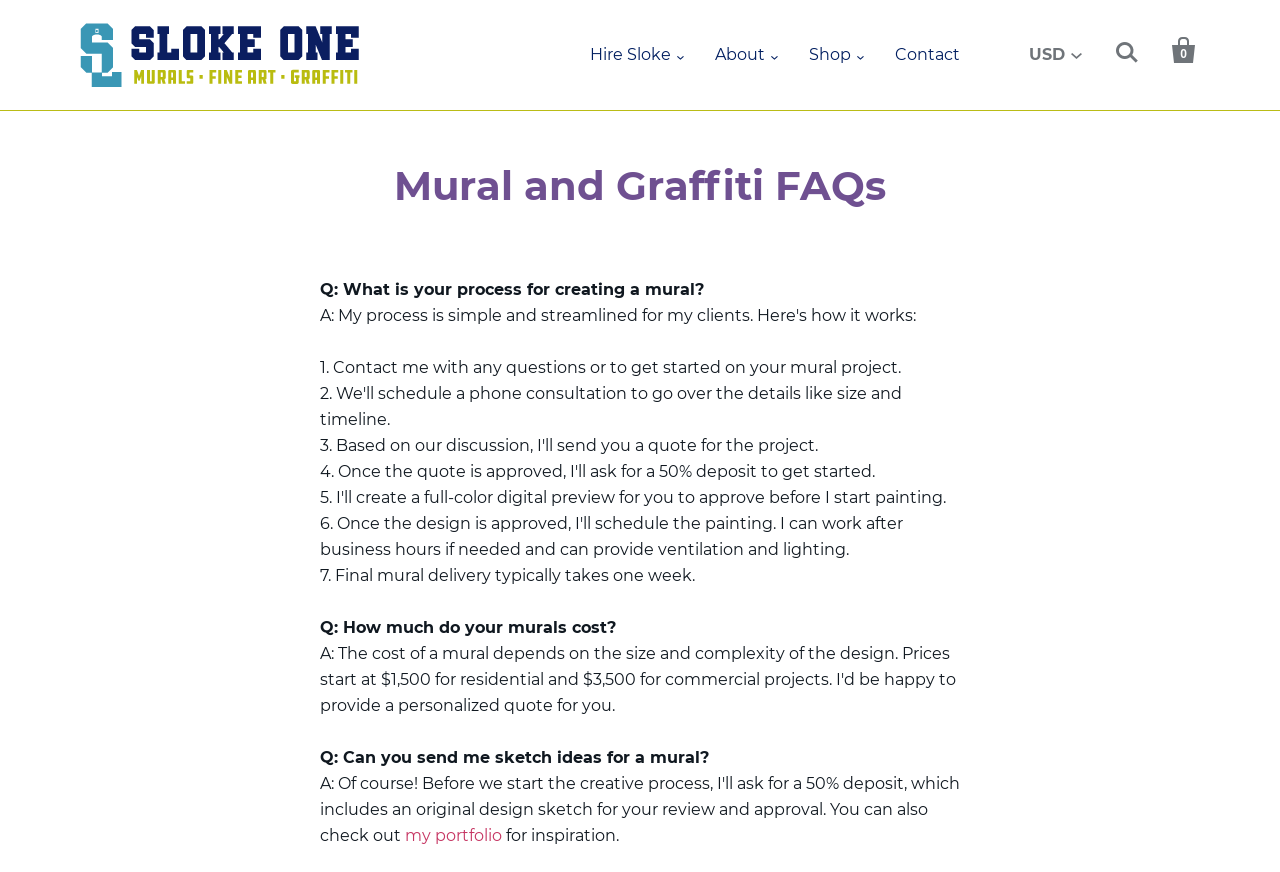How long does the final mural delivery typically take?
Please describe in detail the information shown in the image to answer the question.

The webpage states that the final mural delivery typically takes one week, which is mentioned in the seventh step of the mural creation process.